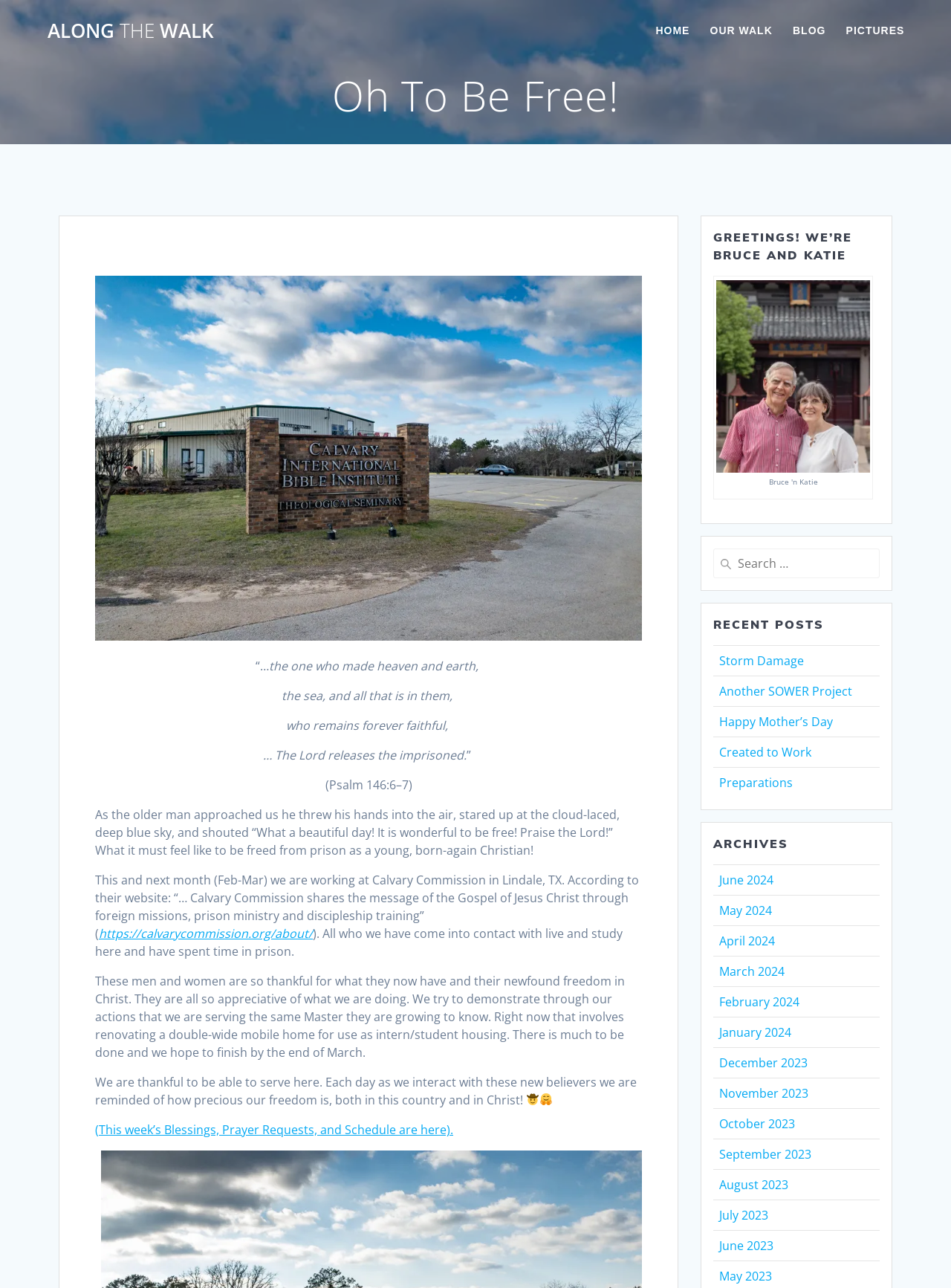What is the name of the website?
Could you answer the question with a detailed and thorough explanation?

The name of the website can be determined by looking at the top navigation links, which include 'ALONG THE WALK', 'HOME', 'OUR WALK', 'BLOG', and 'PICTURES'. The first link, 'ALONG THE WALK', is likely the name of the website.